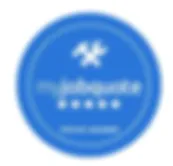Give a thorough explanation of the image.

This image features a circular blue logo that includes the text "myinfo" prominently displayed in the center. Surrounding the text are five stars, symbolizing a rating or level of excellence. The logo's design suggests a focus on quality and service, making it suitable for a brand or organization that values customer feedback and satisfaction. The simplicity and clarity of the logo's design convey professionalism, likely appealing to a wide audience. This logo could be part of a branding initiative for a business, emphasizing trust and credibility in their offerings.